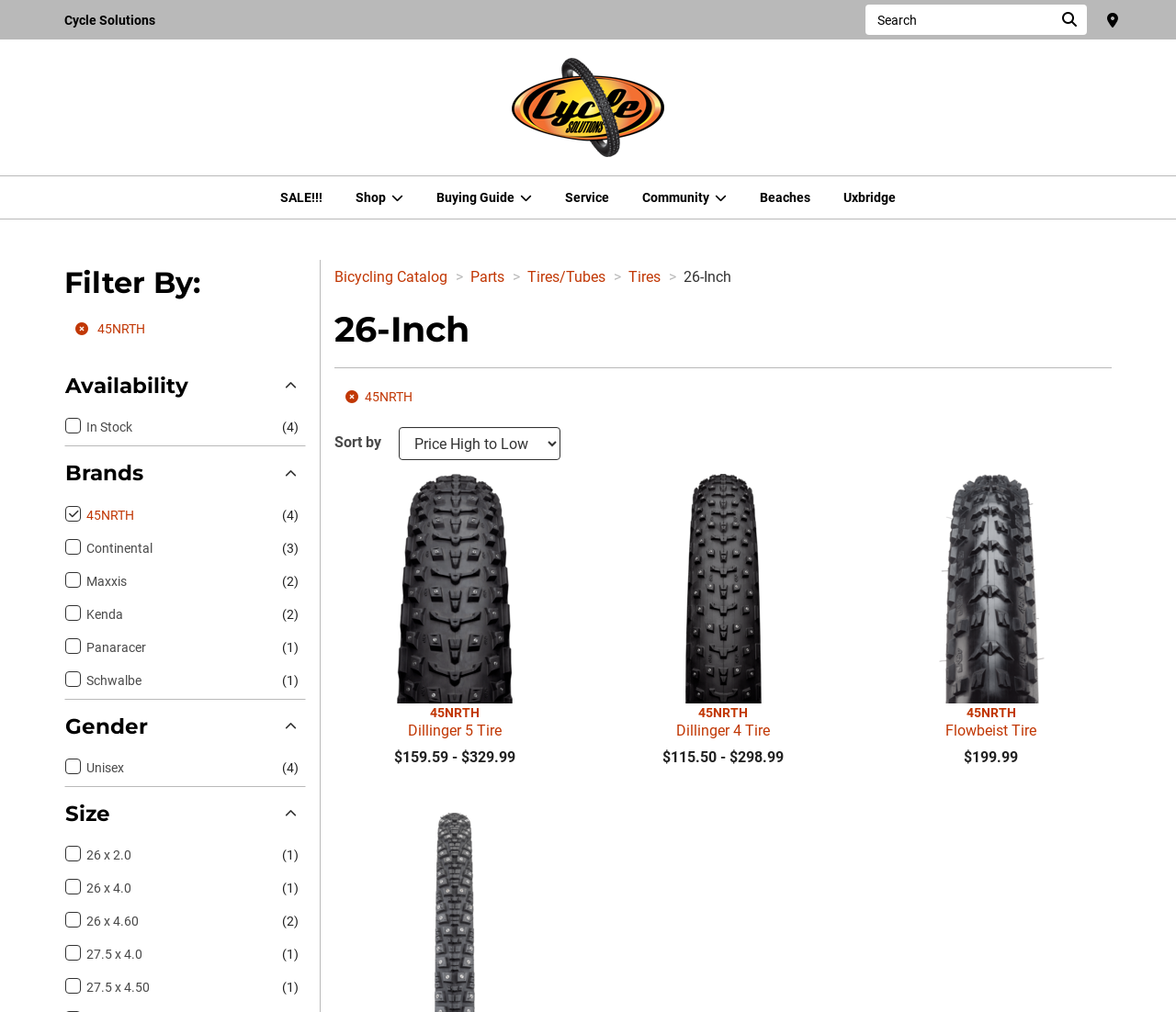Create an elaborate caption that covers all aspects of the webpage.

This webpage is about Cycle Solutions, a bike shop in Toronto, ON. At the top, there is a navigation bar with links to the store, search functionality, and a shopping cart. Below the navigation bar, there is a prominent link to the Cycle Solutions home page, accompanied by an image.

The main content of the page is divided into two sections. On the left, there is a filter section with several categories, including availability, brands, gender, and size. Each category has a heading and a list of checkboxes or links to filter the results. There are 4 brands, 1 gender option, and 5 size options.

On the right, there is a list of products, each with a title, price range, and a link to the product page. The products are 26-inch tires from various brands, including 45NRTH, Continental, Maxxis, Kenda, and Panaracer. The prices range from $115.50 to $329.99. There are 3 products listed, each with a brief description and a price range.

Above the product list, there are links to other categories, including bicycling catalog, parts, tires/tubes, and tires. There is also a heading that reads "26-Inch" and a link to remove the 45NRTH filter. Below the product list, there is a "Sort by" dropdown menu.